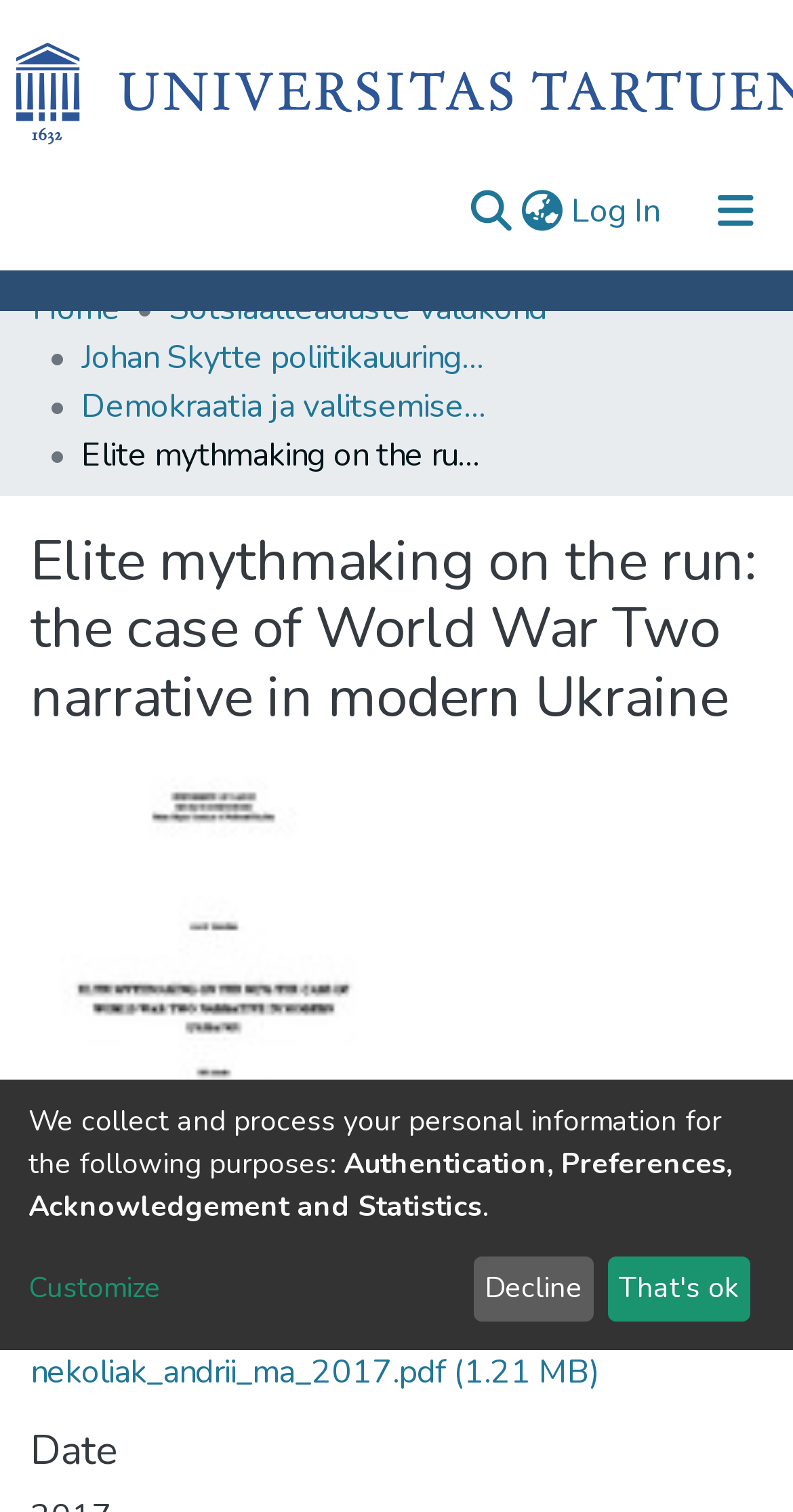How many buttons are in the user profile bar?
Please ensure your answer to the question is detailed and covers all necessary aspects.

The user profile bar contains two buttons: 'Log In (current)' and 'Language switch'. These buttons can be found in the navigation element with the ID 'User profile bar'.